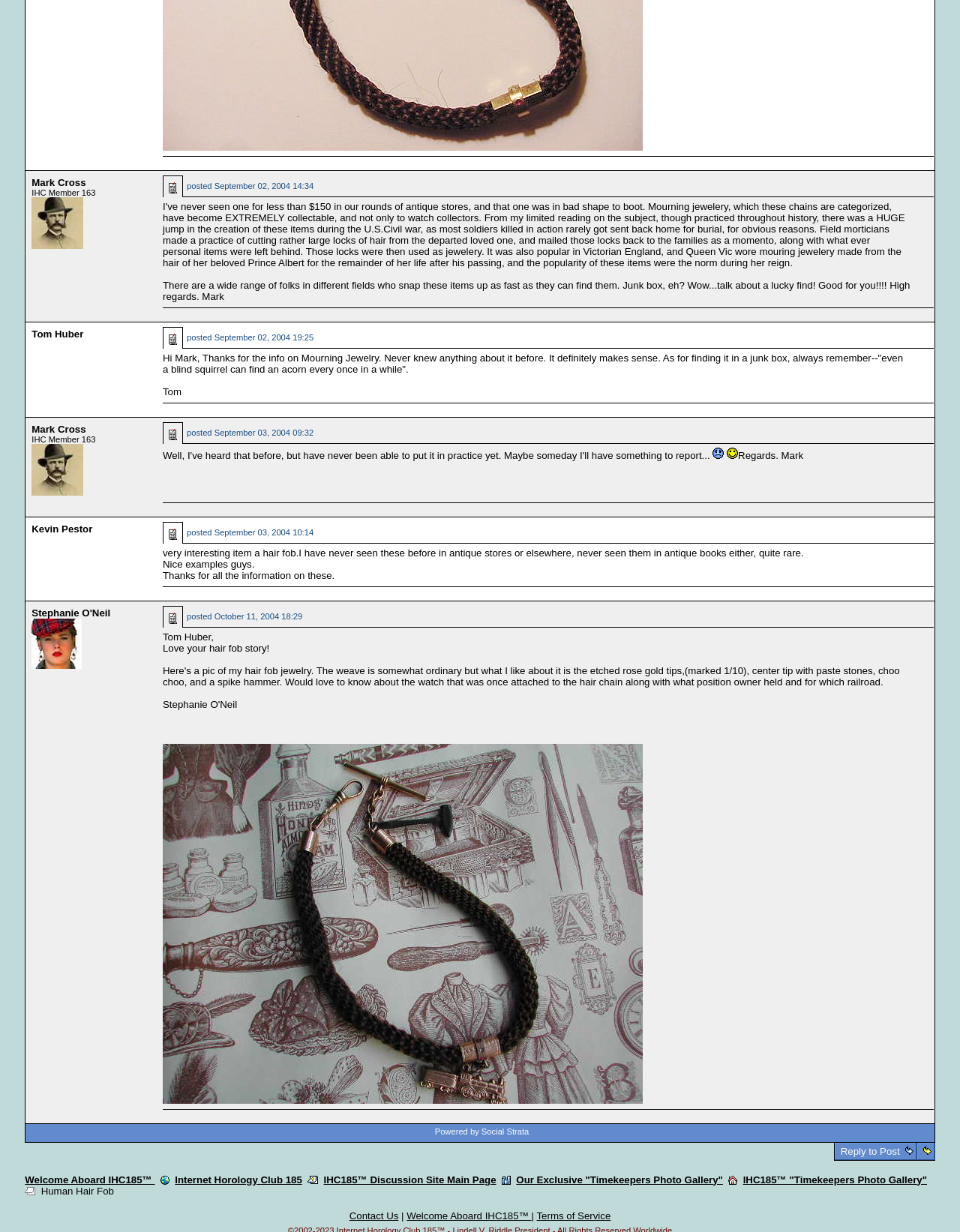Please respond in a single word or phrase: 
What is the topic of discussion in this webpage?

Mourning Jewelry